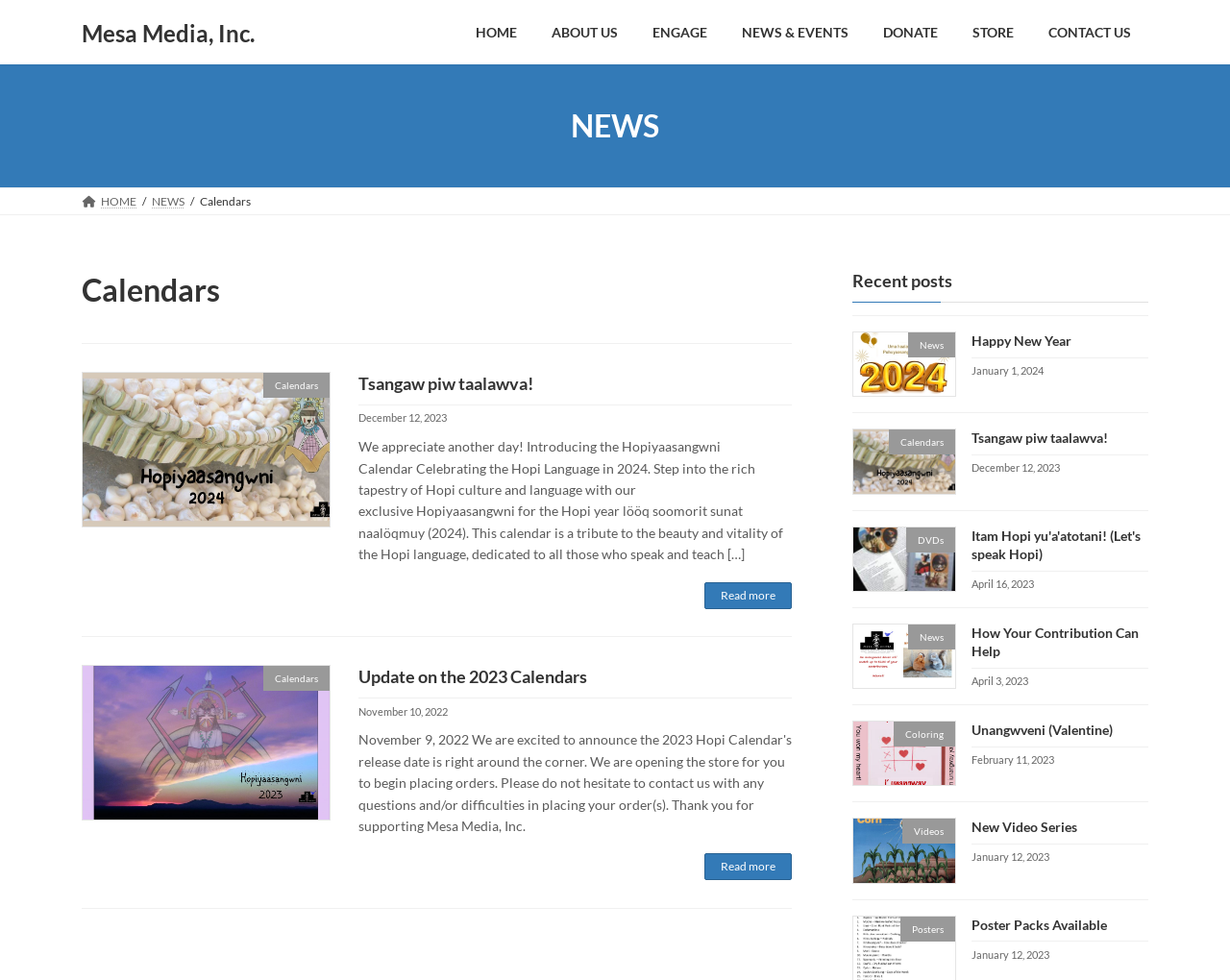Can you provide the bounding box coordinates for the element that should be clicked to implement the instruction: "Read more about Tsangaw piw taalawva!"?

[0.573, 0.594, 0.644, 0.621]